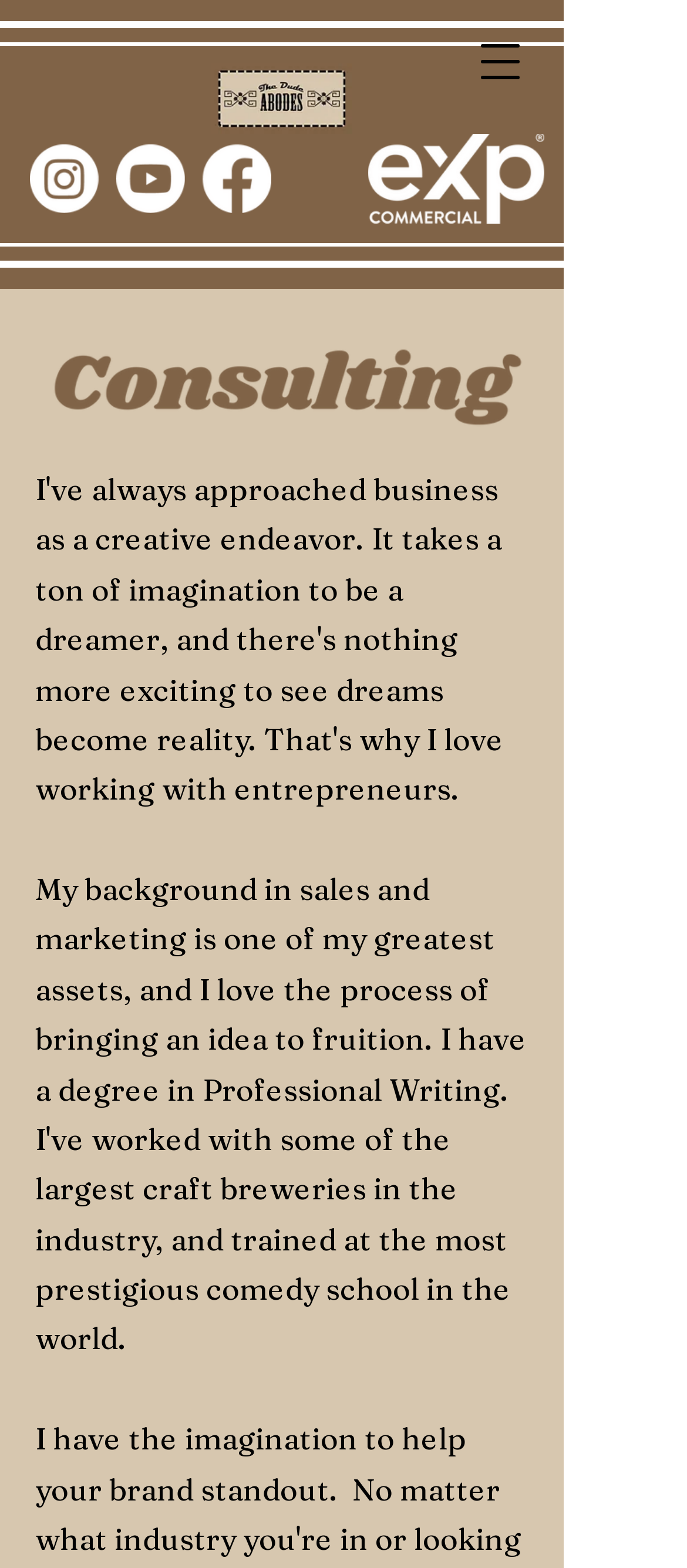How many social media links are there?
Provide a fully detailed and comprehensive answer to the question.

I counted the number of links in the social bar section, which includes Instagram, Youtube, and Facebook.